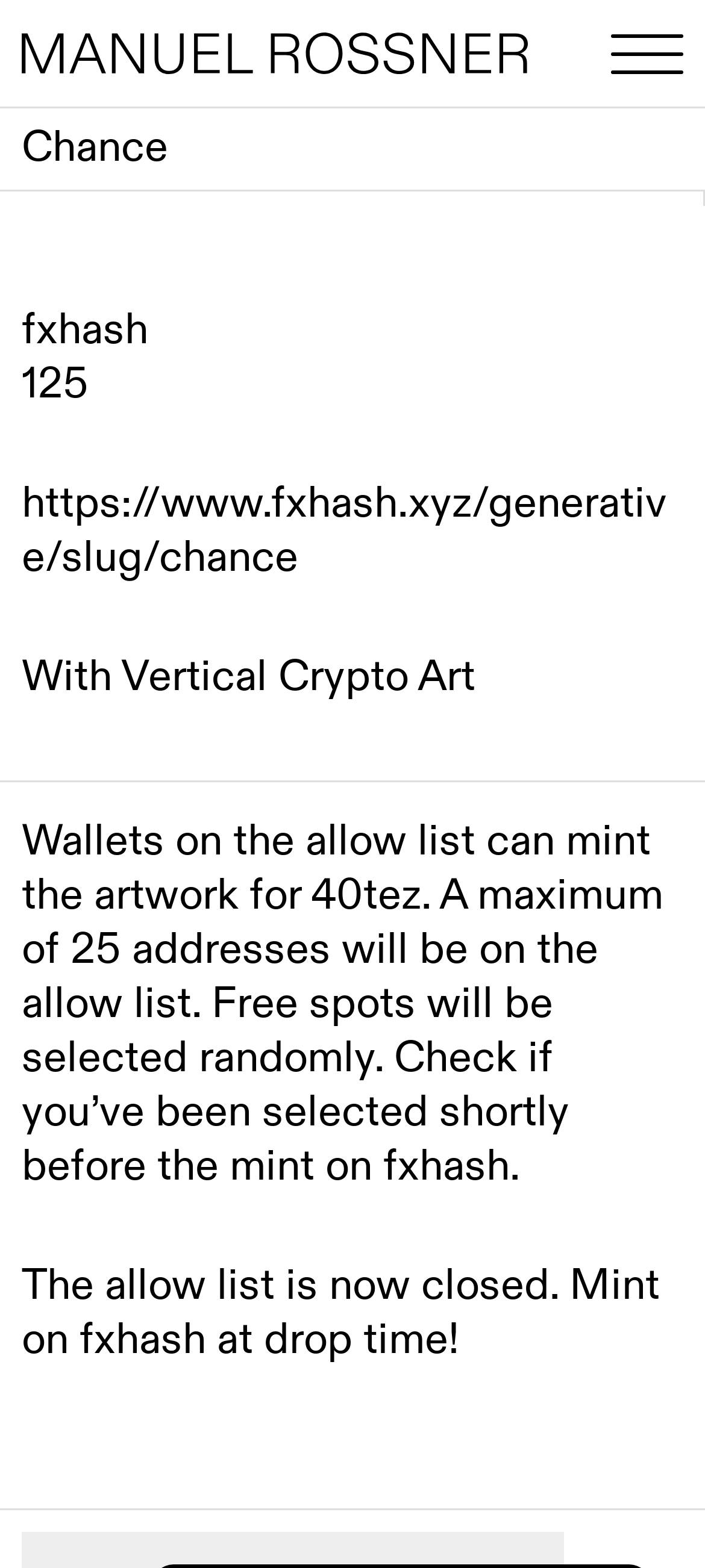Please determine the bounding box coordinates of the area that needs to be clicked to complete this task: 'Contact Manuel Rossner'. The coordinates must be four float numbers between 0 and 1, formatted as [left, top, right, bottom].

[0.023, 0.209, 0.467, 0.244]